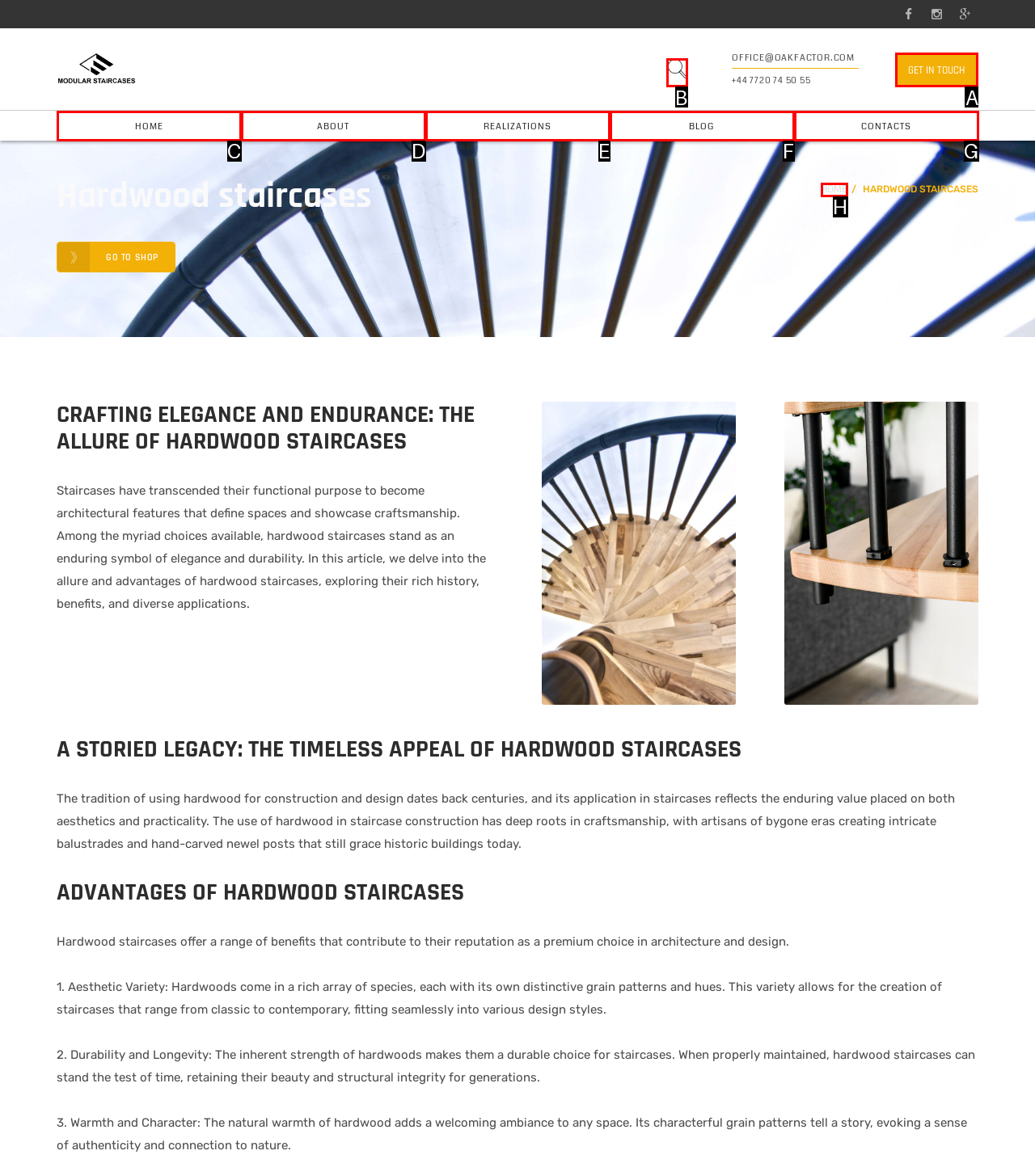Point out the UI element to be clicked for this instruction: get in touch. Provide the answer as the letter of the chosen element.

A